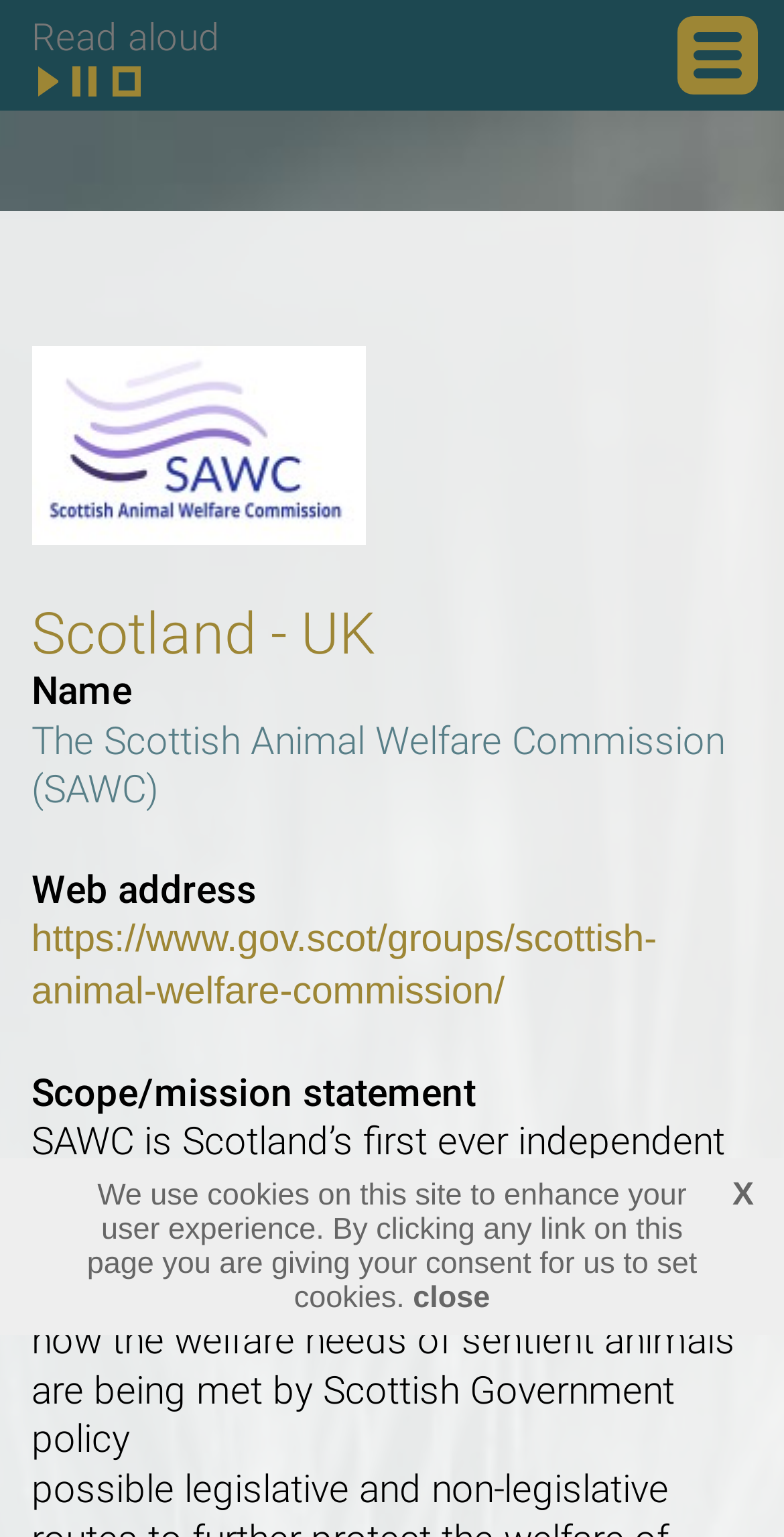What is the purpose of the Scottish Animal Welfare Commission?
Refer to the screenshot and respond with a concise word or phrase.

To look at animal welfare needs